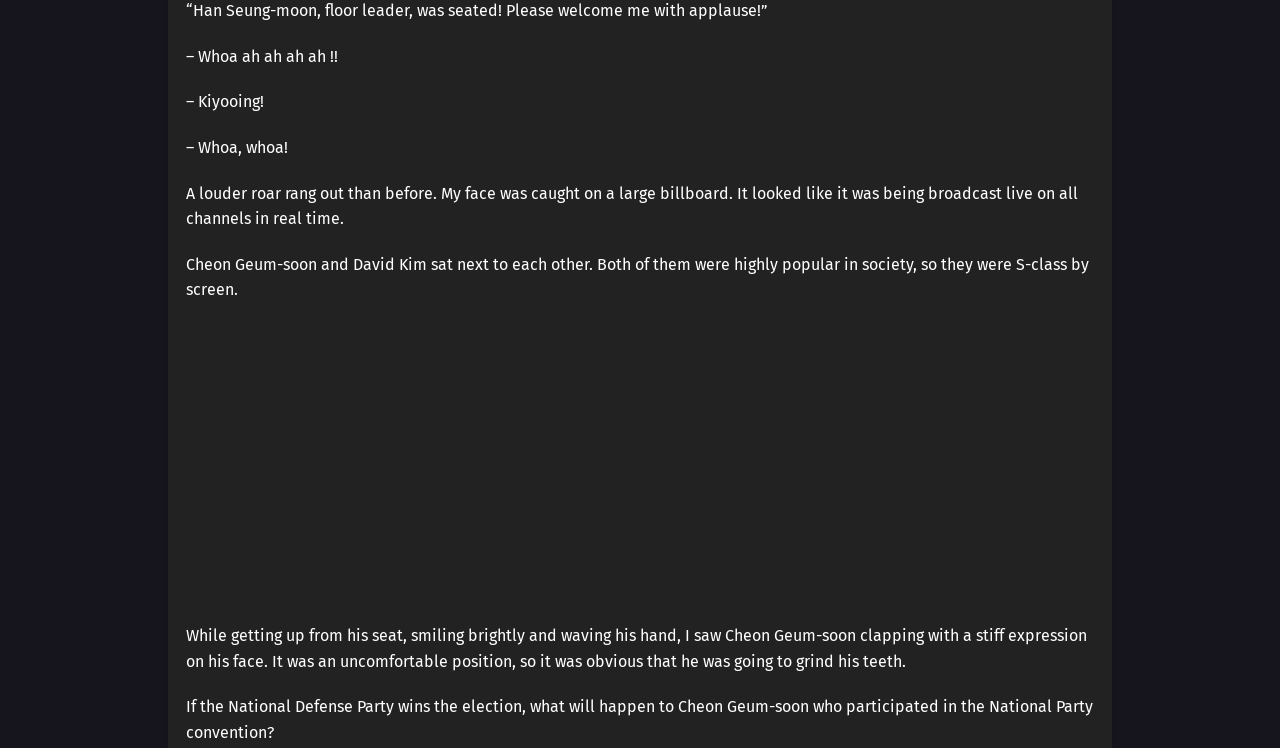Based on the element description: "parent_node: Comment * name="comment"", identify the bounding box coordinates for this UI element. The coordinates must be four float numbers between 0 and 1, listed as [left, top, right, bottom].

[0.143, 0.519, 0.857, 0.744]